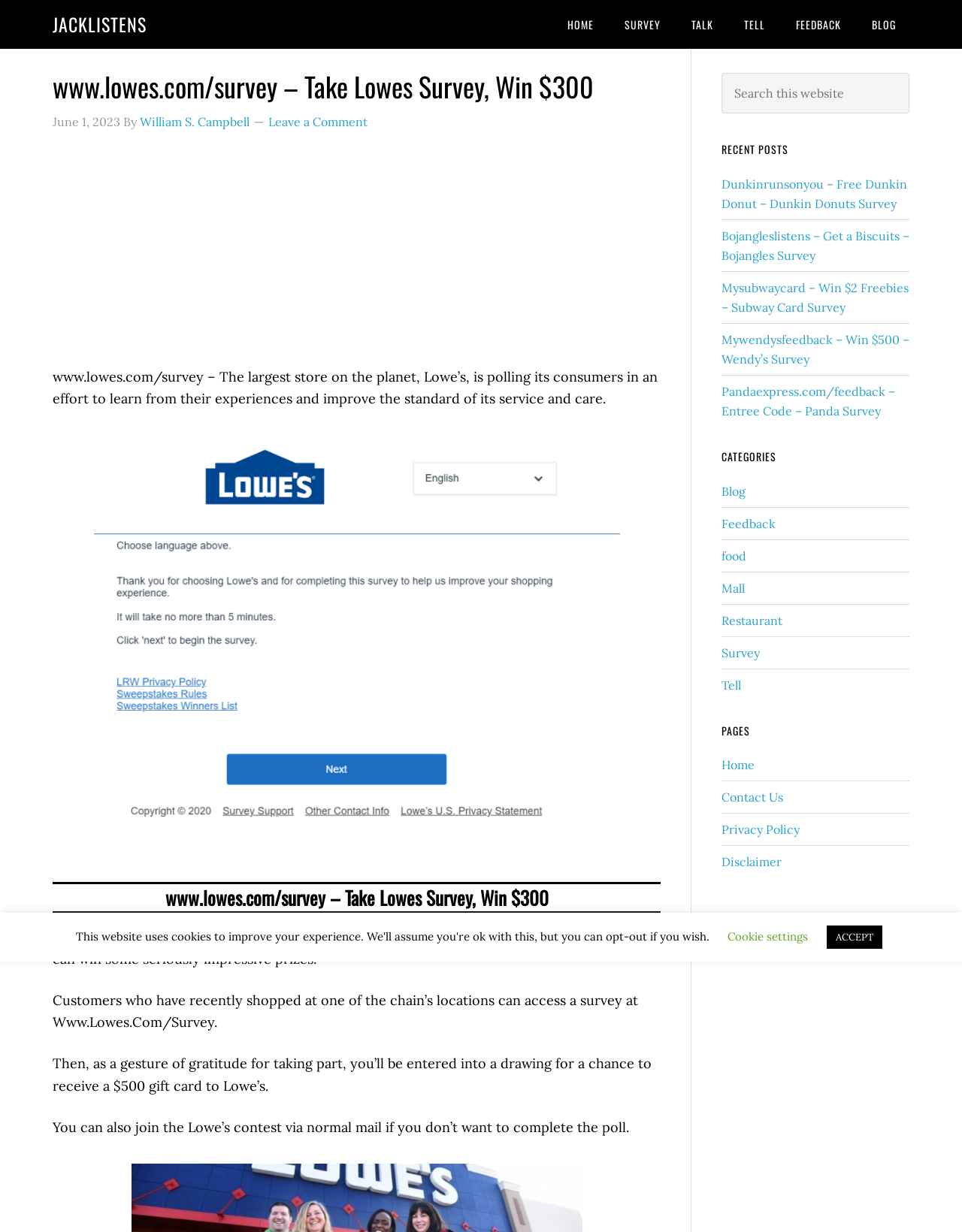Carefully examine the image and provide an in-depth answer to the question: What is the prize for participating in the Lowes survey?

According to the webpage, customers who participate in the Lowes survey will be entered into a drawing for a chance to receive a $500 gift card to Lowe's.